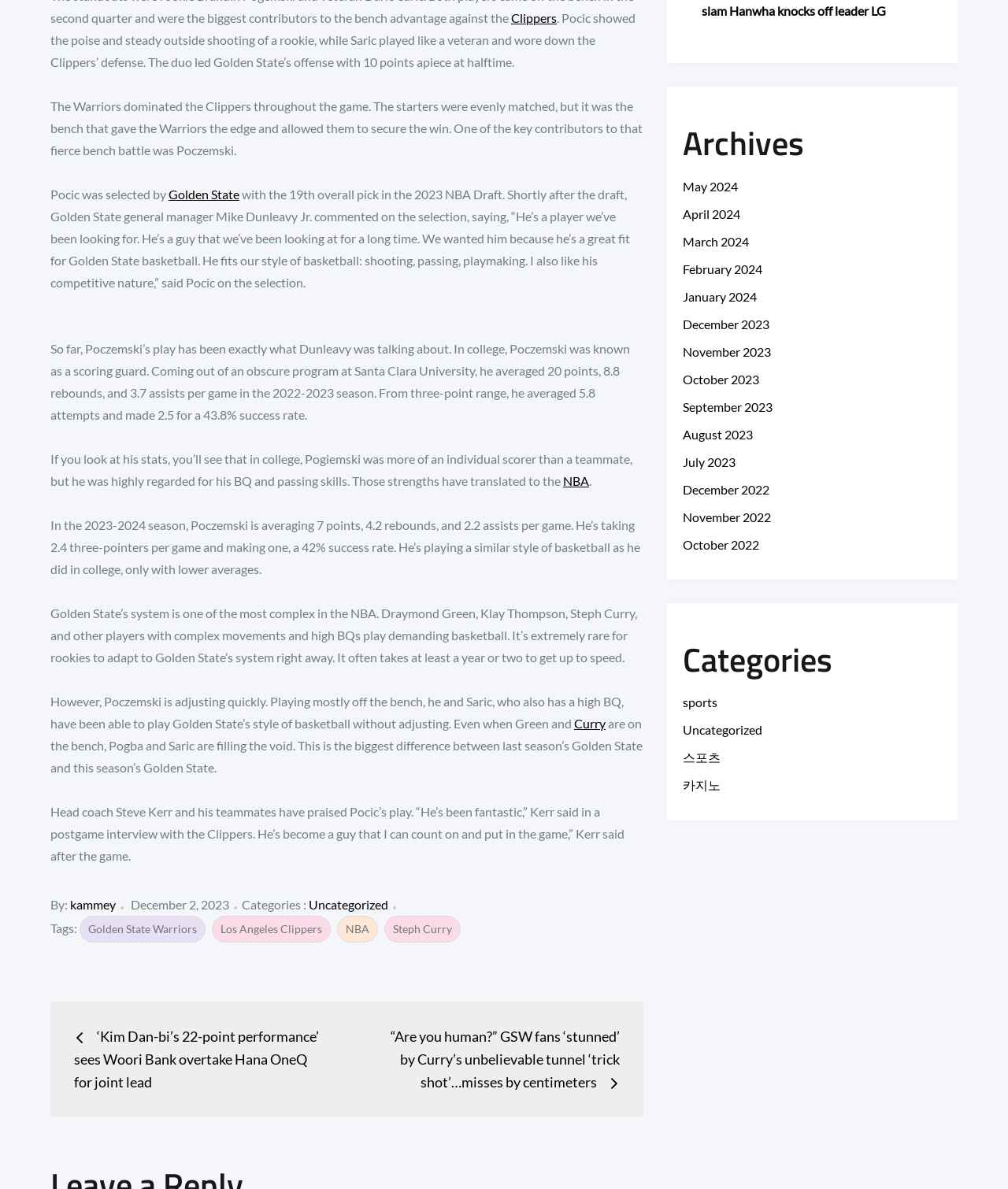What team did Pocic play for in college?
Answer the question based on the image using a single word or a brief phrase.

Santa Clara University